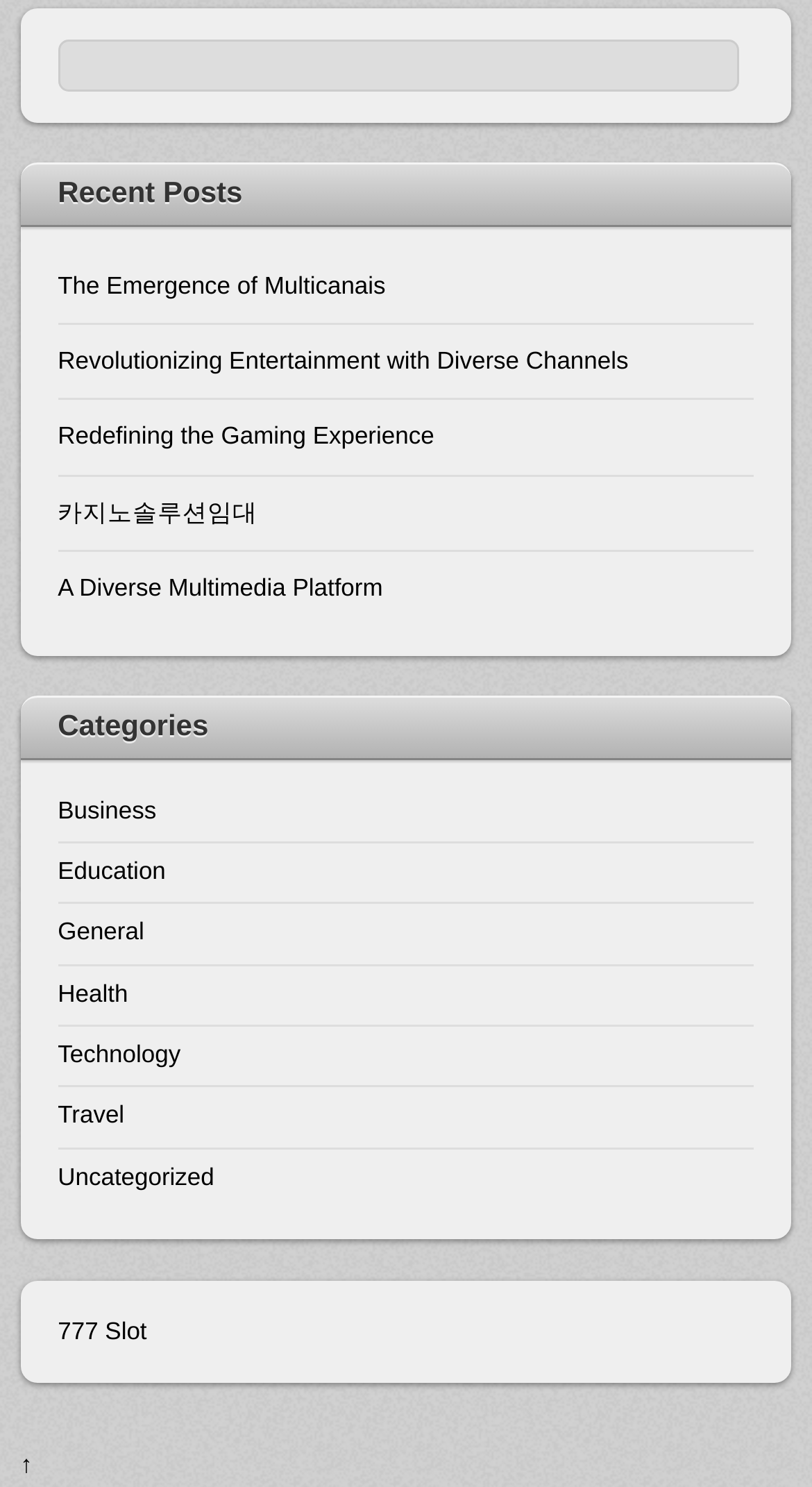Please identify the bounding box coordinates of the area that needs to be clicked to follow this instruction: "go to the '777 Slot' page".

[0.071, 0.887, 0.181, 0.905]